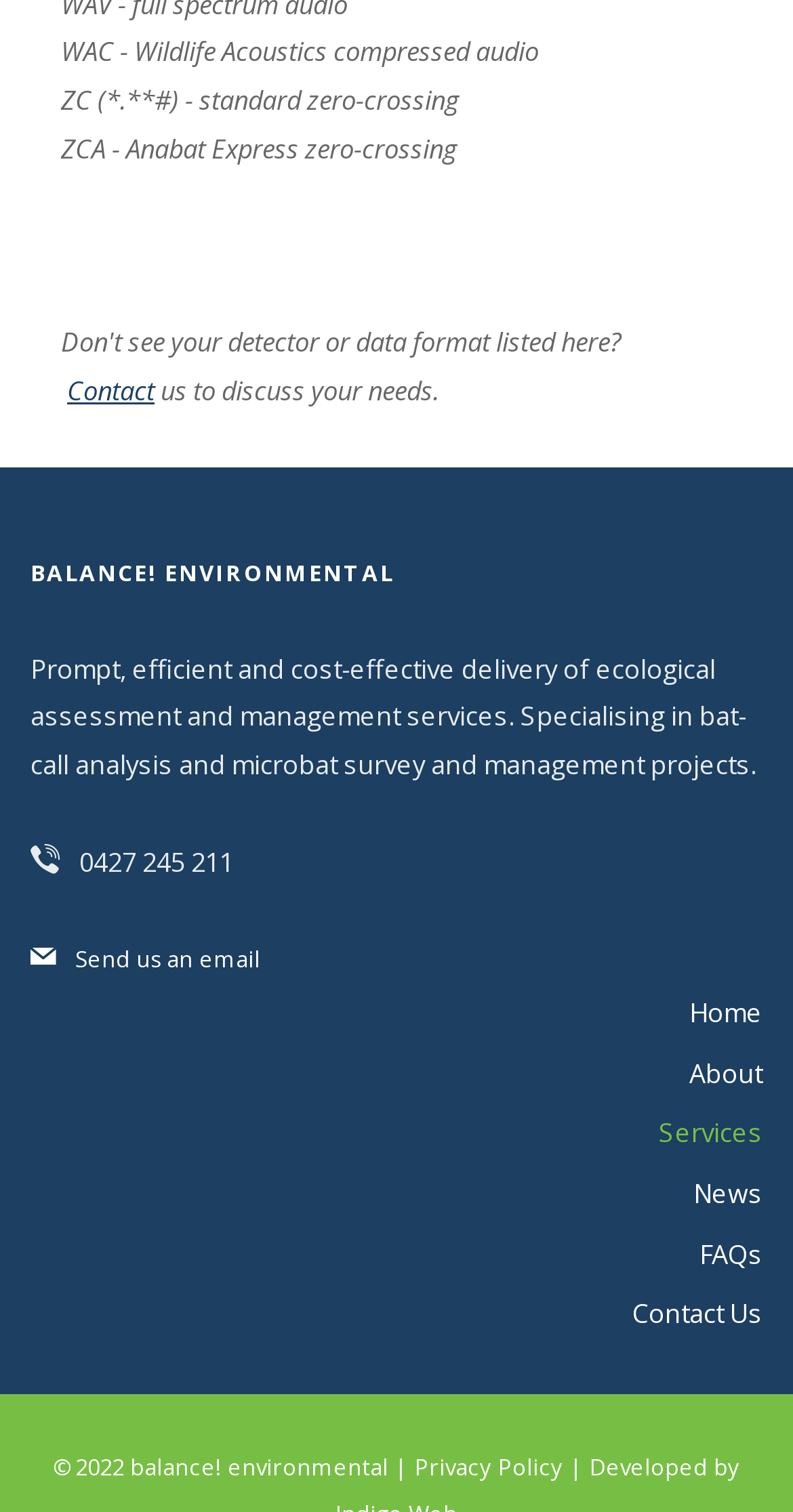Bounding box coordinates should be provided in the format (top-left x, top-left y, bottom-right x, bottom-right y) with all values between 0 and 1. Identify the bounding box for this UI element: Send us an email

[0.038, 0.624, 0.328, 0.644]